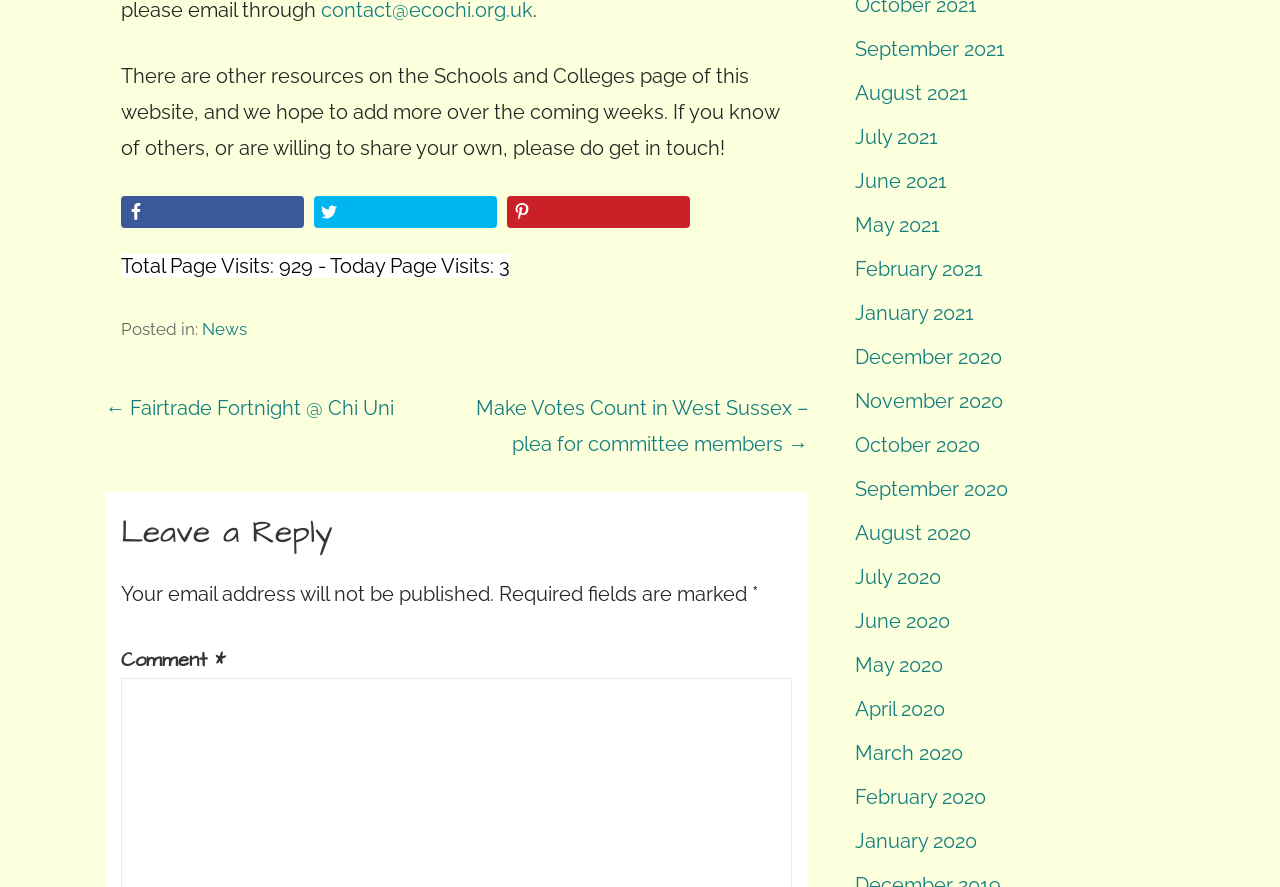Please identify the bounding box coordinates of the area that needs to be clicked to fulfill the following instruction: "Go to the previous post."

[0.082, 0.447, 0.308, 0.474]